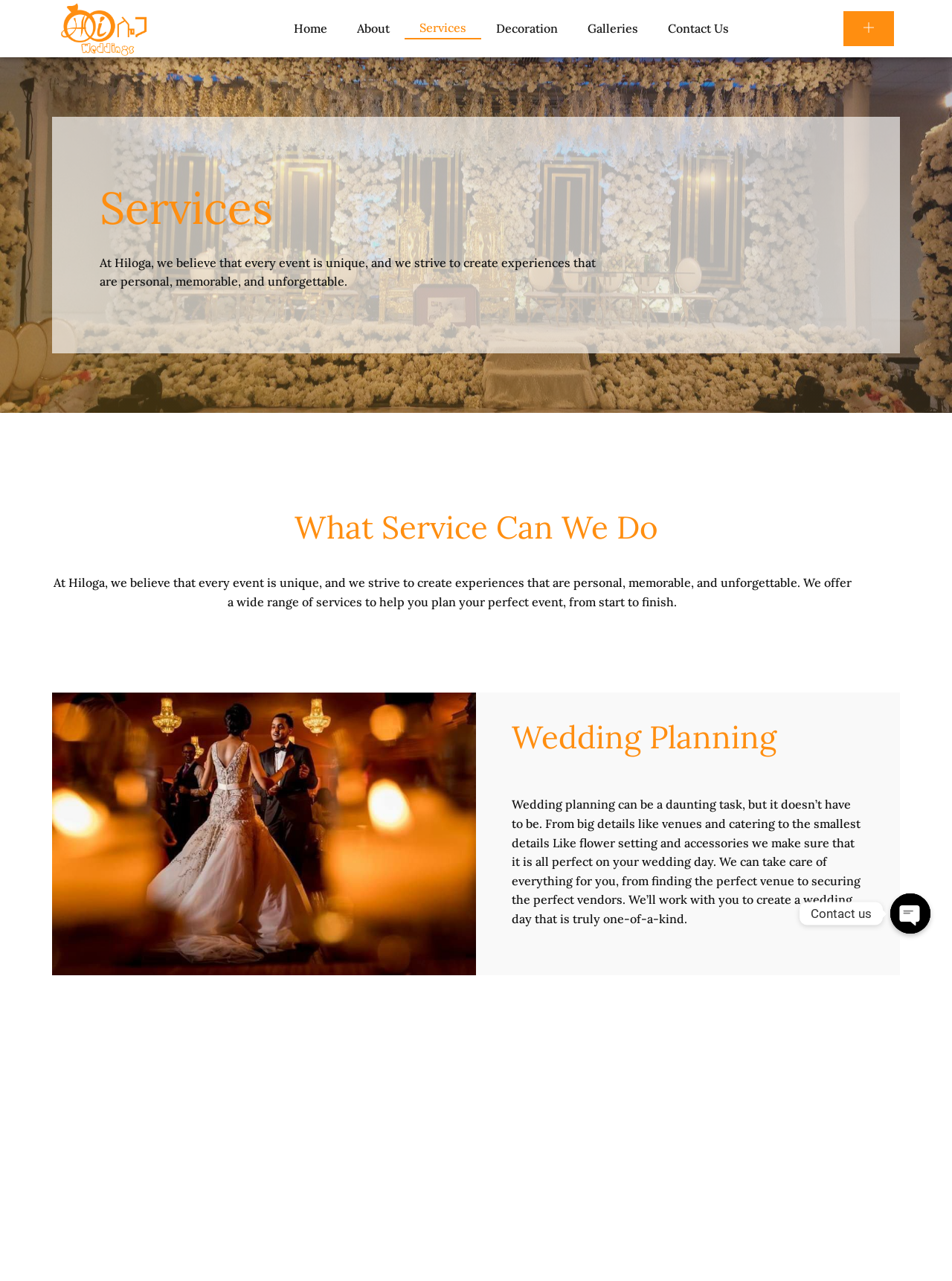Give a concise answer using one word or a phrase to the following question:
What is the name of the event planning company?

Hiloga Event